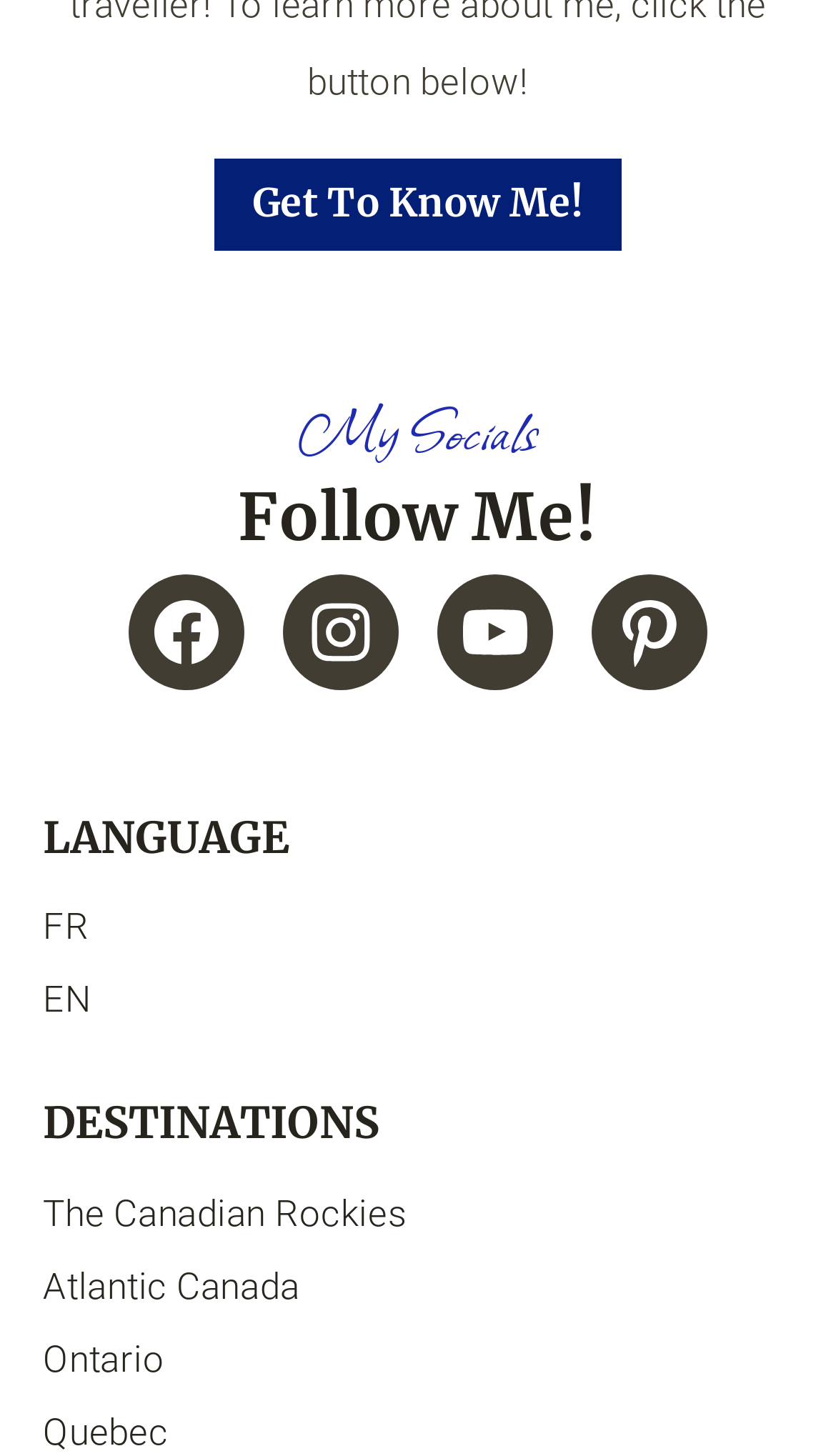How many links are under the 'My Socials' heading?
Kindly offer a comprehensive and detailed response to the question.

I counted the number of links under the 'My Socials' heading, which are Facebook, Instagram, YouTube, and Pinterest, so there are 4 links under the 'My Socials' heading.